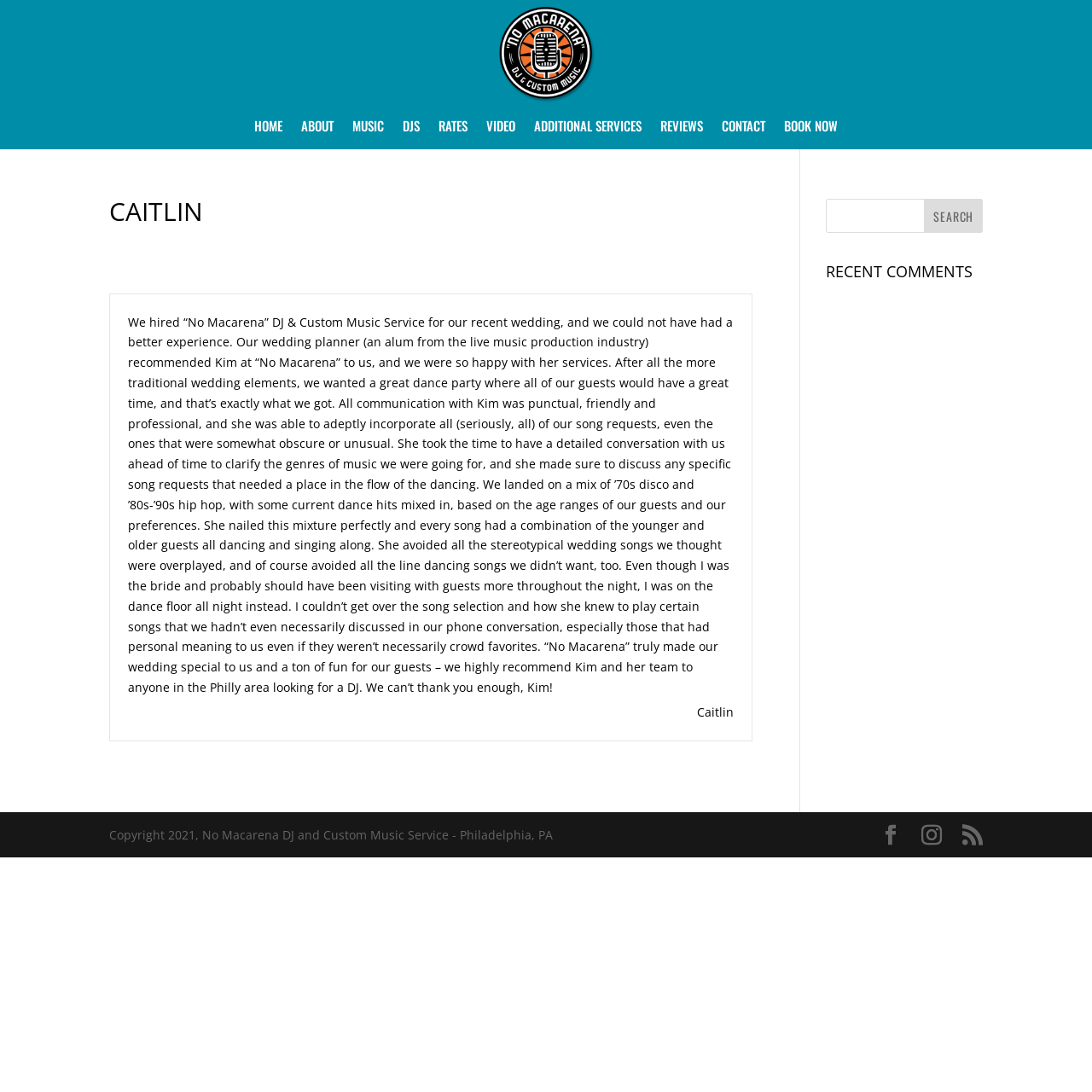Provide the bounding box coordinates of the HTML element described as: "Reviews". The bounding box coordinates should be four float numbers between 0 and 1, i.e., [left, top, right, bottom].

[0.605, 0.109, 0.644, 0.126]